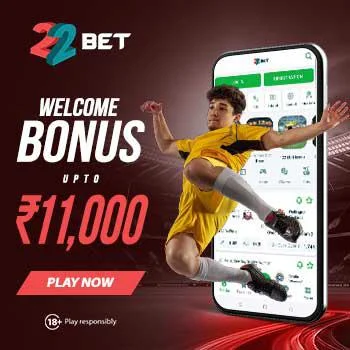What is the minimum age requirement for players?
Provide a detailed and extensive answer to the question.

The image includes a note on responsible gaming, which indicates that players should be 18 years or older, emphasizing the importance of age restriction for responsible gaming.